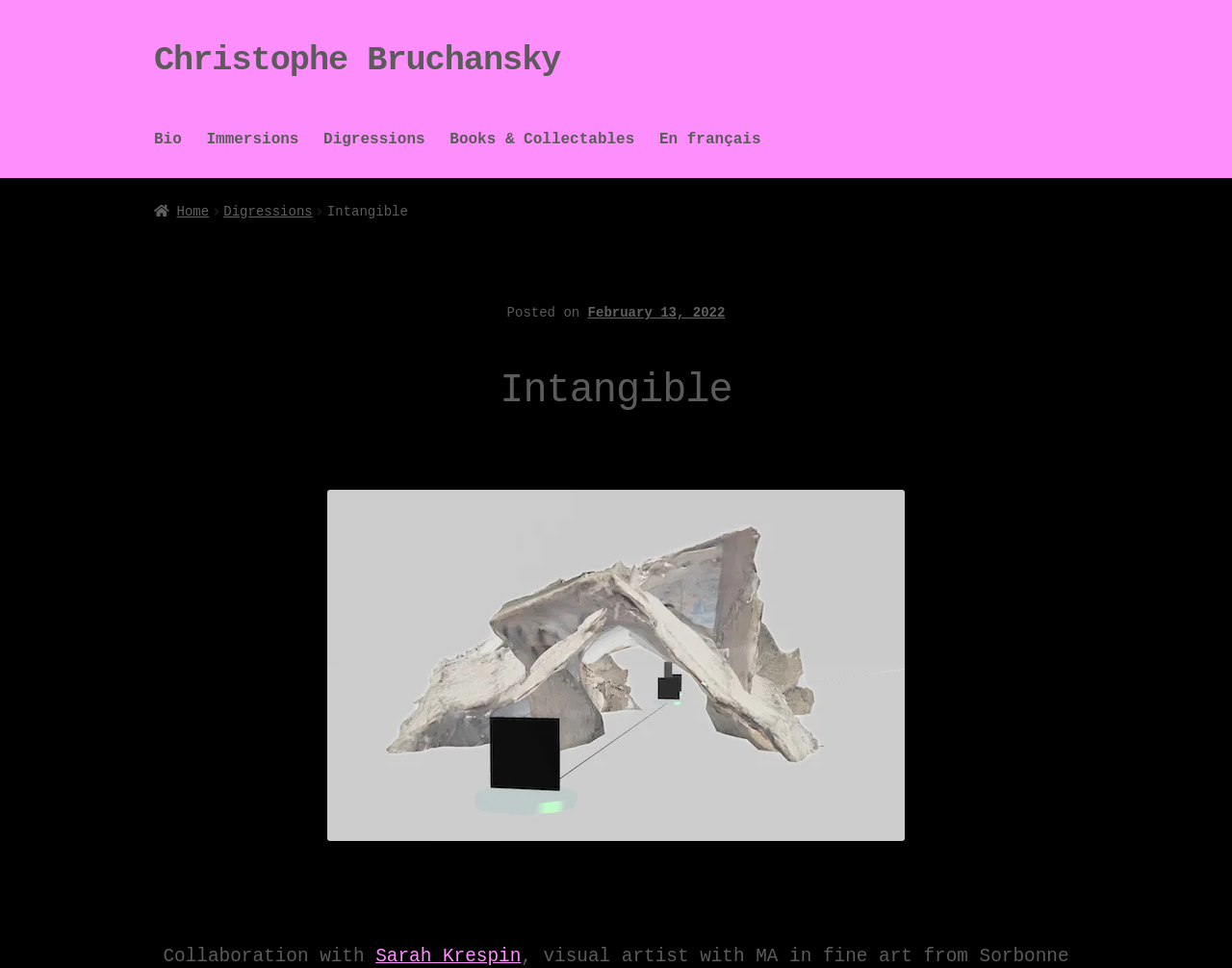What is the last item in the primary navigation menu?
Using the visual information, reply with a single word or short phrase.

En français